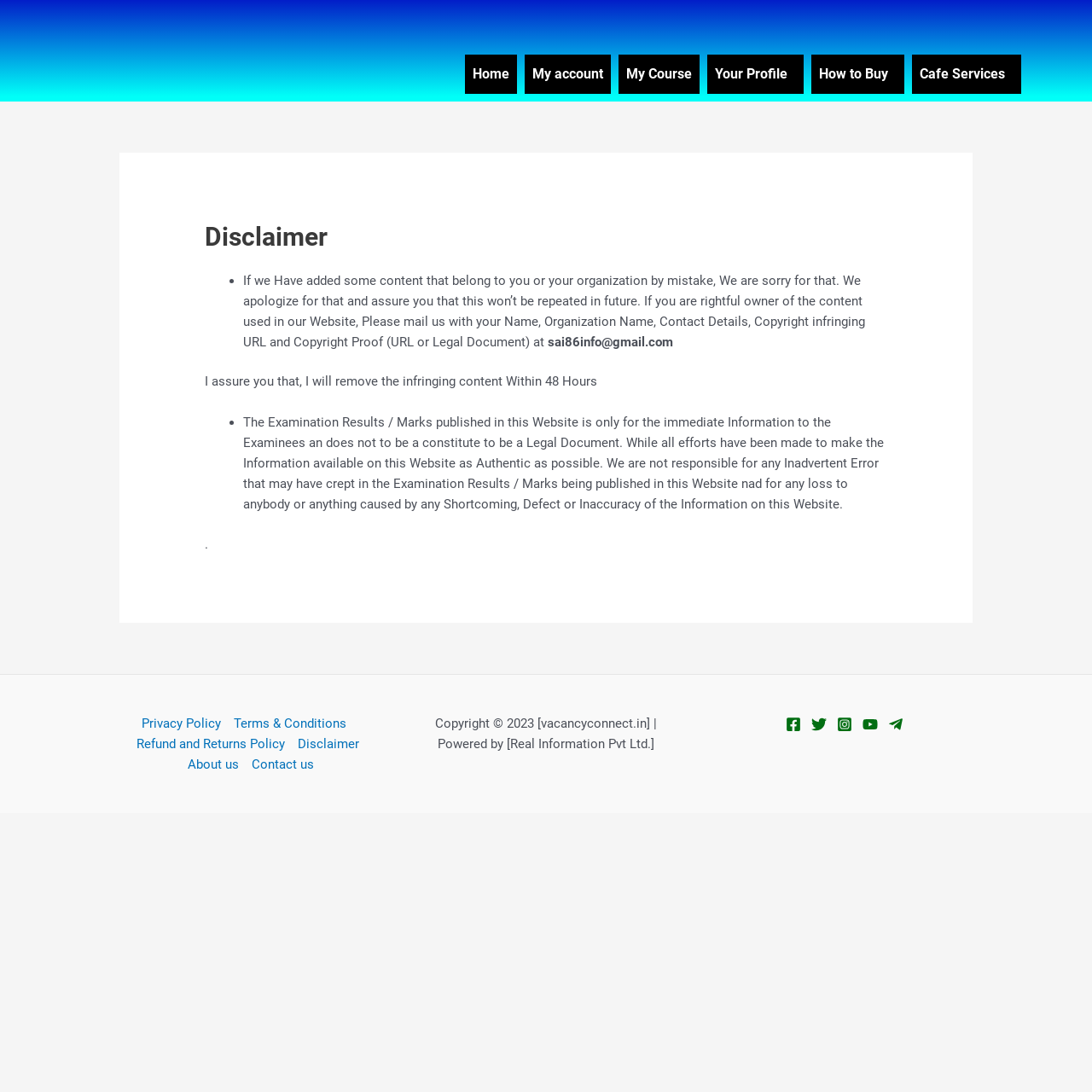Please use the details from the image to answer the following question comprehensively:
How can users contact the website?

The website provides a 'Contact us' link in the site navigation section, and also mentions an email address, sai86info@gmail.com, in the disclaimer section, which can be used to report copyright infringement or for other purposes.